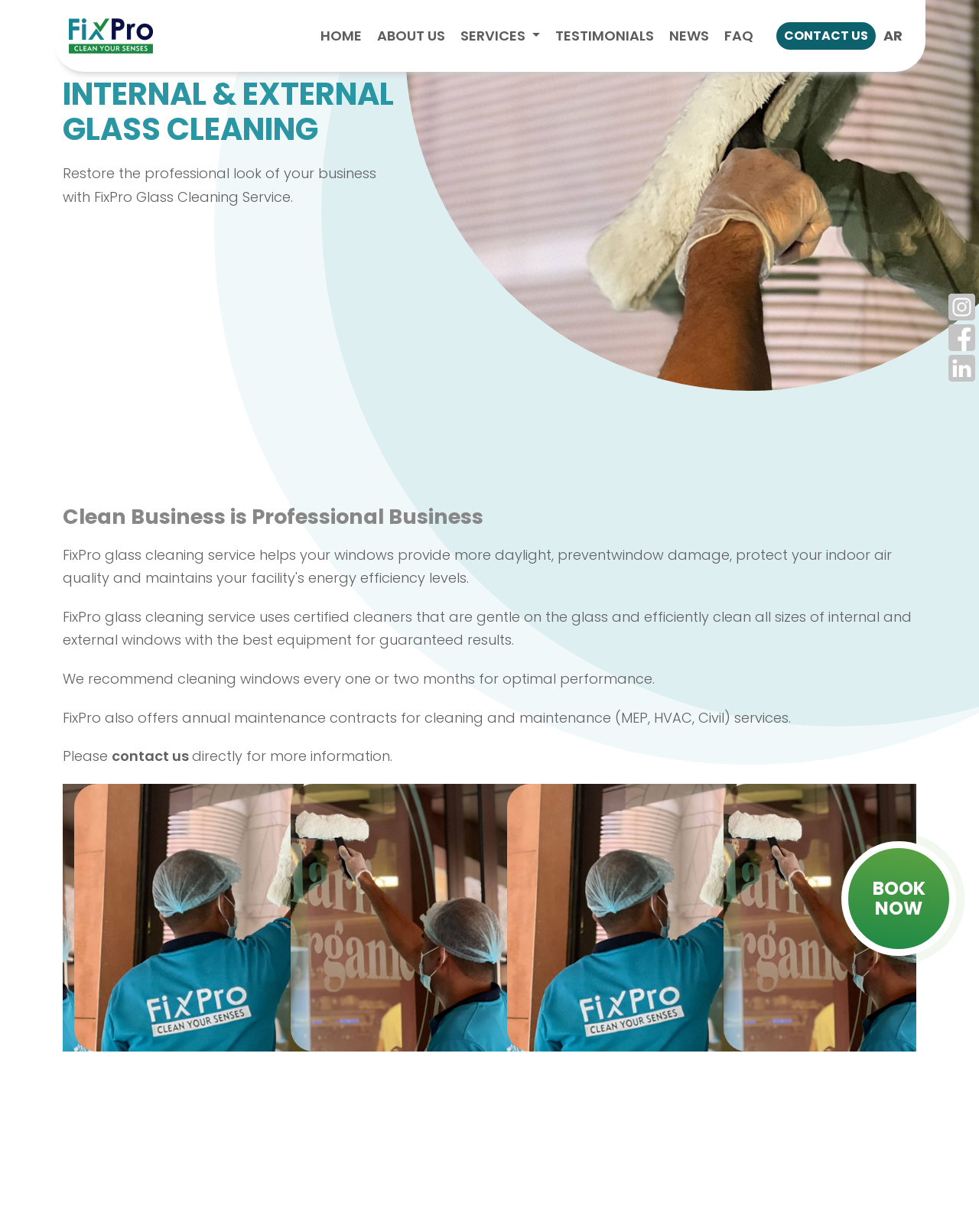Bounding box coordinates are specified in the format (top-left x, top-left y, bottom-right x, bottom-right y). All values are floating point numbers bounded between 0 and 1. Please provide the bounding box coordinate of the region this sentence describes: Barefoot

None